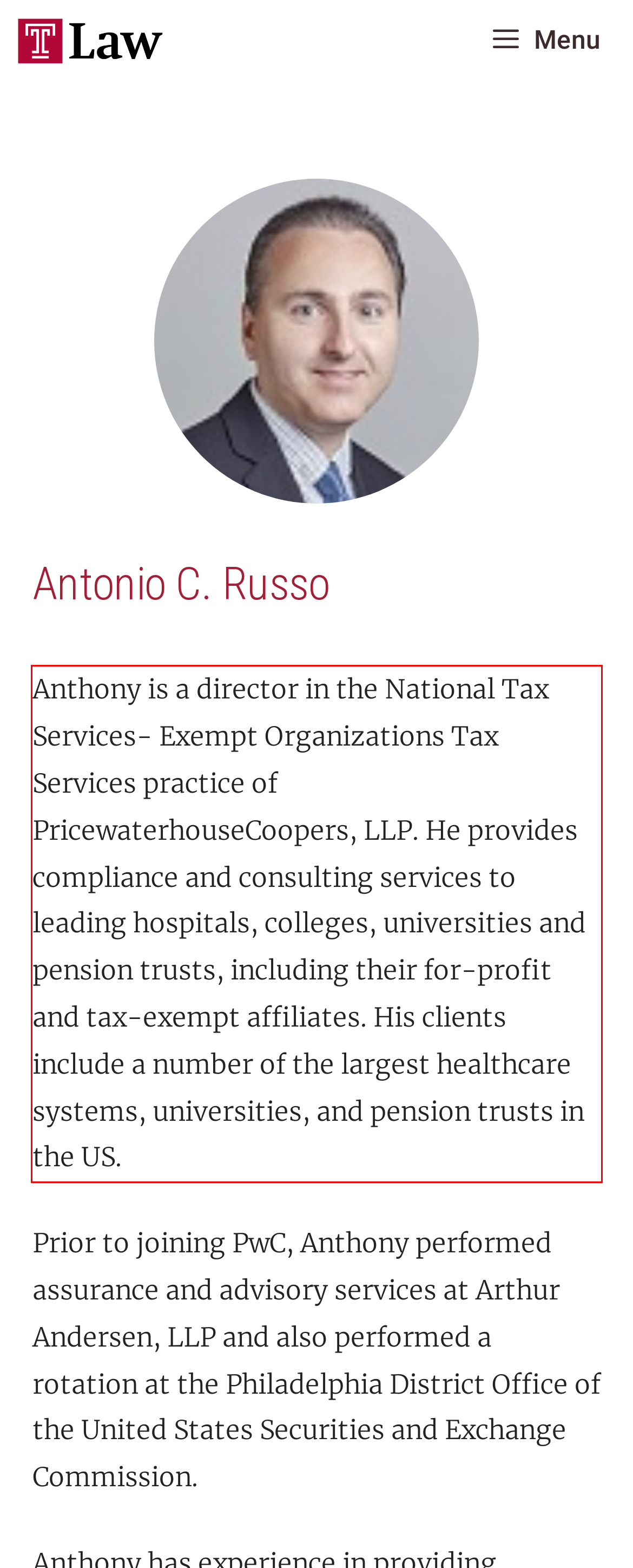Please identify and extract the text from the UI element that is surrounded by a red bounding box in the provided webpage screenshot.

Anthony is a director in the National Tax Services- Exempt Organizations Tax Services practice of PricewaterhouseCoopers, LLP. He provides compliance and consulting services to leading hospitals, colleges, universities and pension trusts, including their for-profit and tax-exempt affiliates. His clients include a number of the largest healthcare systems, universities, and pension trusts in the US.